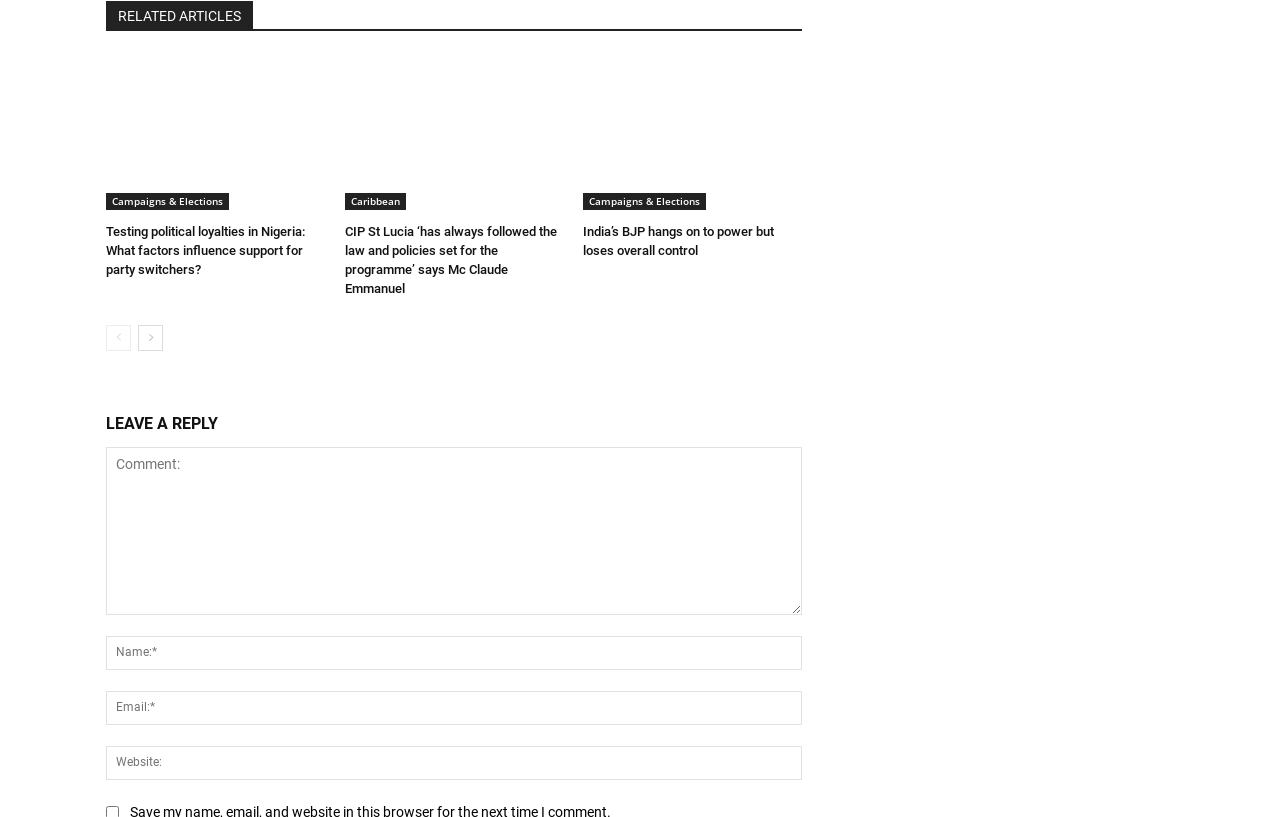Please provide the bounding box coordinate of the region that matches the element description: parent_node: Name:* name="author" placeholder="Name:*". Coordinates should be in the format (top-left x, top-left y, bottom-right x, bottom-right y) and all values should be between 0 and 1.

[0.083, 0.775, 0.627, 0.817]